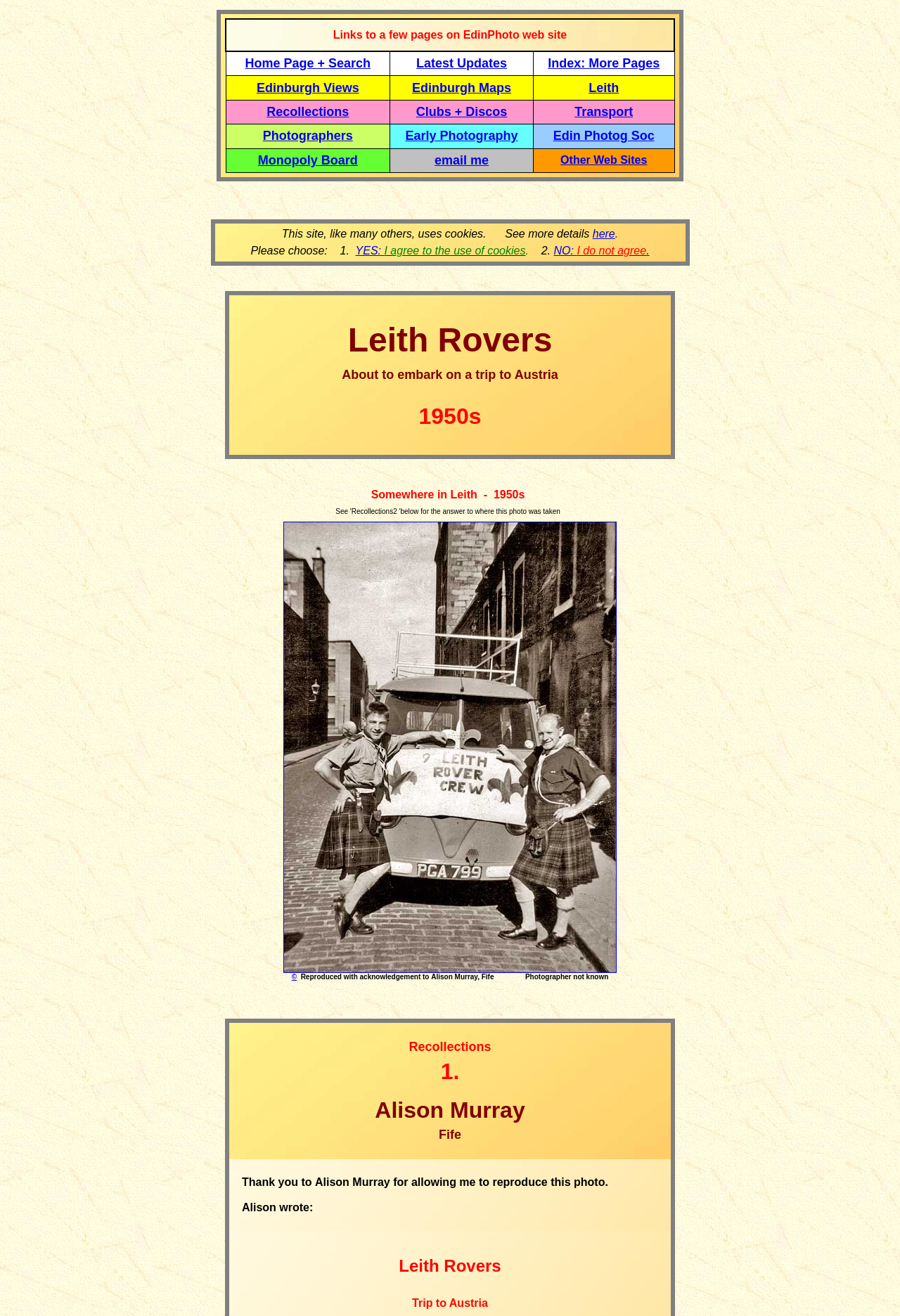Based on the image, please respond to the question with as much detail as possible:
What is the time period of the webpage's content?

The time period of the webpage's content can be inferred from the title of the webpage, which is 'Leith Rovers - about to embark on a trip to Austria - 1950s'. Additionally, the image and text on the webpage also suggest that the content is from the 1950s.